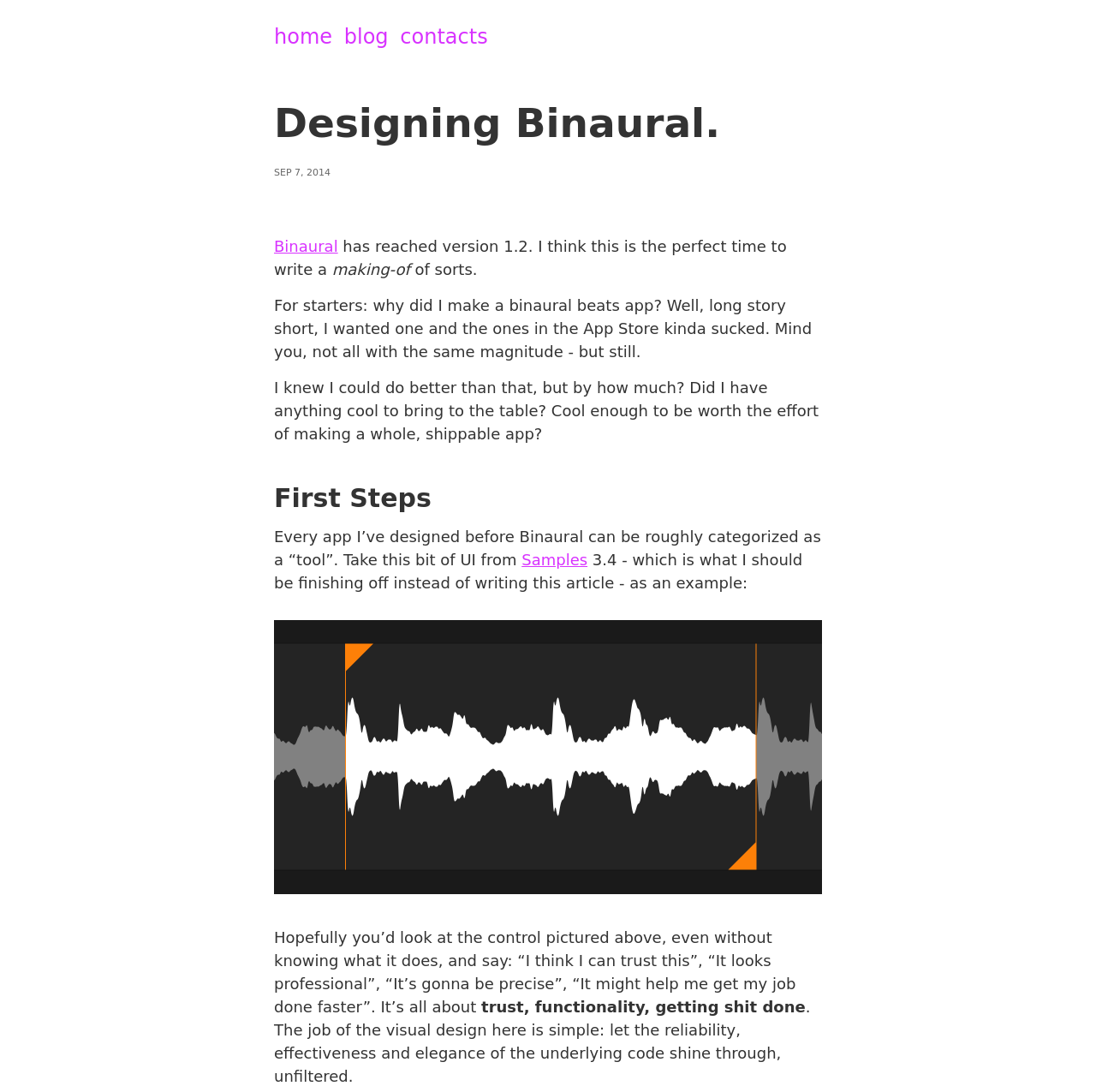Respond to the question with just a single word or phrase: 
What is the category of apps designed by the author before Binaural?

Tool